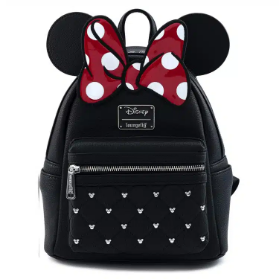What is the material of the Mickey Mouse icons on the zipper pocket?
Identify the answer in the screenshot and reply with a single word or phrase.

Silver